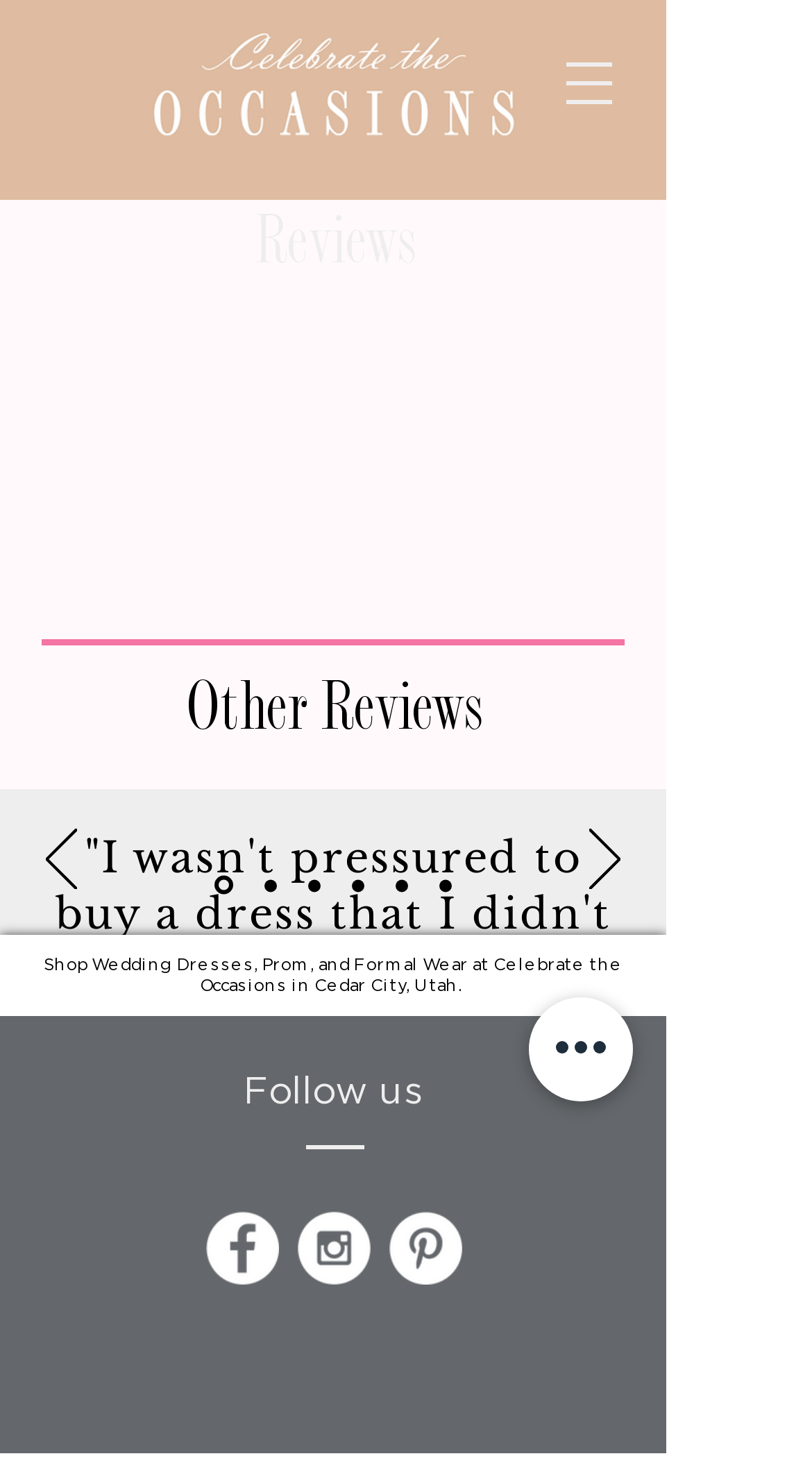Provide the bounding box coordinates of the HTML element this sentence describes: "aria-label="Quick actions"". The bounding box coordinates consist of four float numbers between 0 and 1, i.e., [left, top, right, bottom].

[0.651, 0.678, 0.779, 0.748]